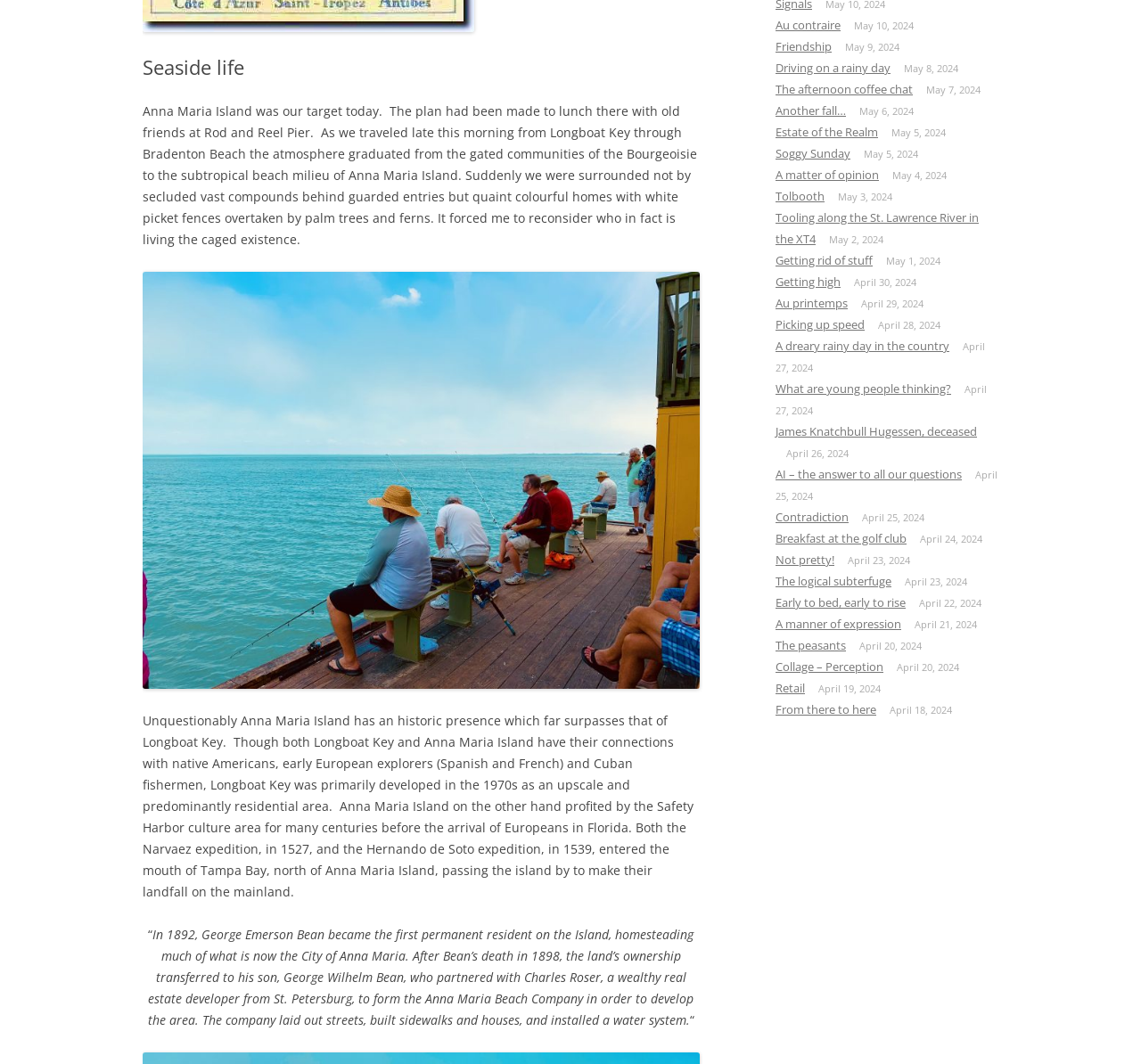Determine the bounding box for the described HTML element: "VISION & MISSION". Ensure the coordinates are four float numbers between 0 and 1 in the format [left, top, right, bottom].

None